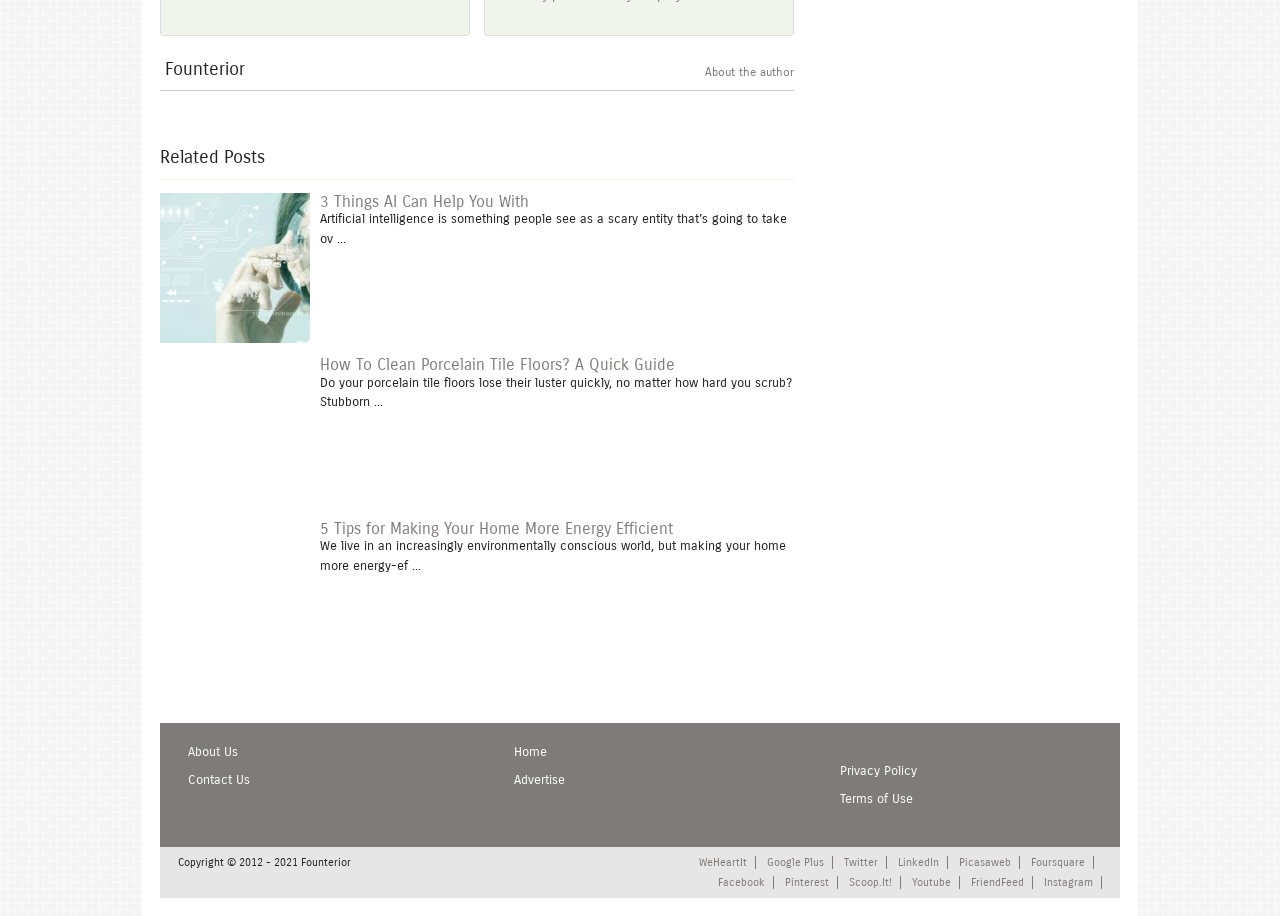Determine the bounding box coordinates for the HTML element mentioned in the following description: "Terms of Use". The coordinates should be a list of four floats ranging from 0 to 1, represented as [left, top, right, bottom].

[0.648, 0.863, 0.713, 0.881]